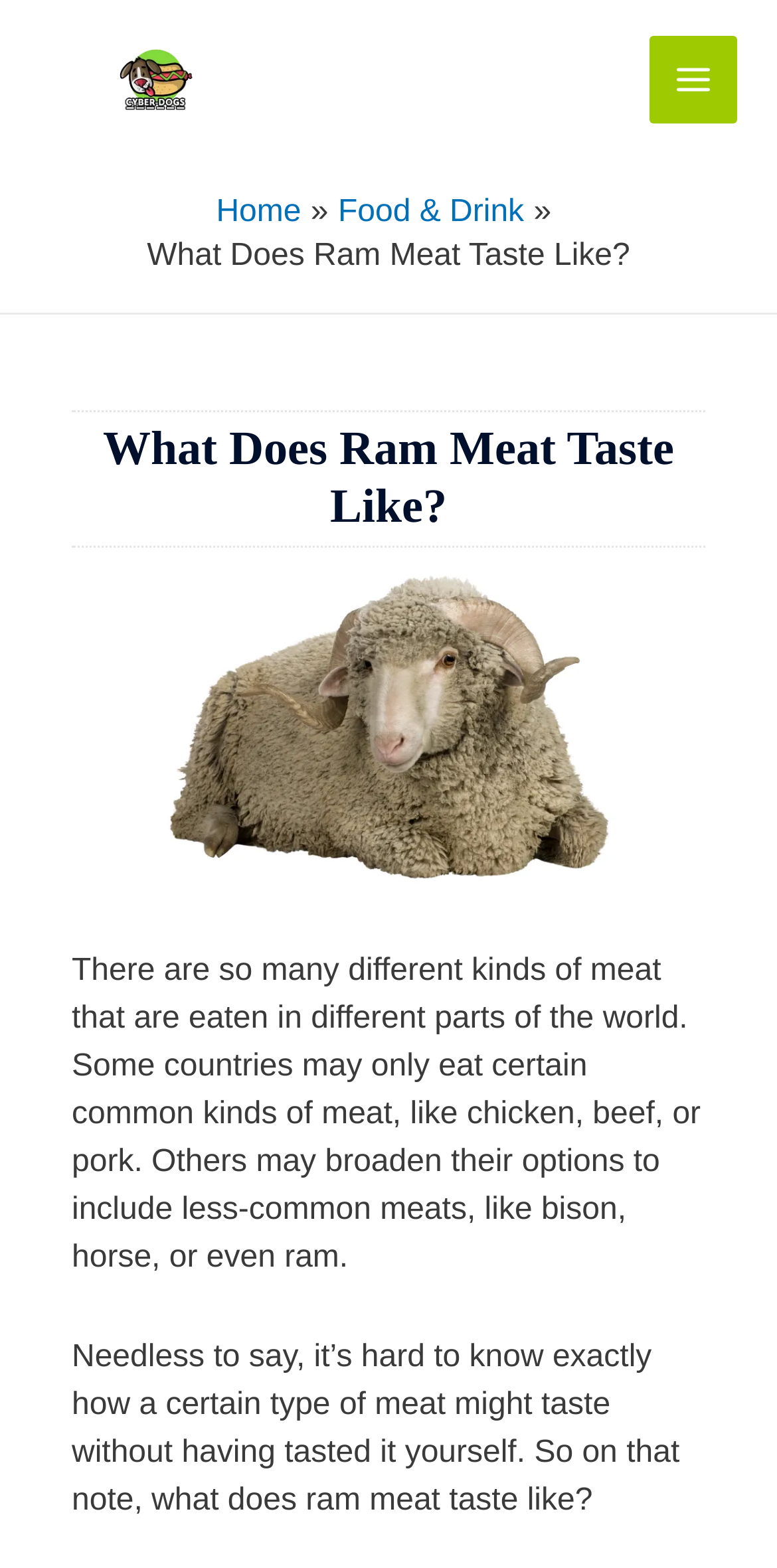Please extract the webpage's main title and generate its text content.

What Does Ram Meat Taste Like?